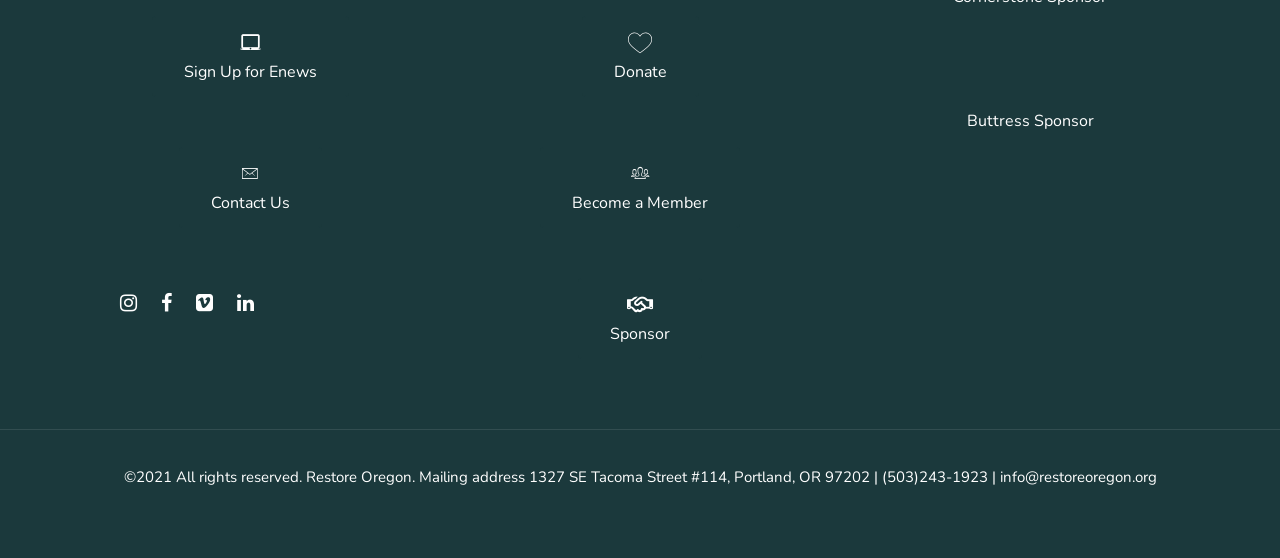Identify the bounding box coordinates of the clickable region to carry out the given instruction: "Sign up for Enews".

[0.118, 0.028, 0.272, 0.173]